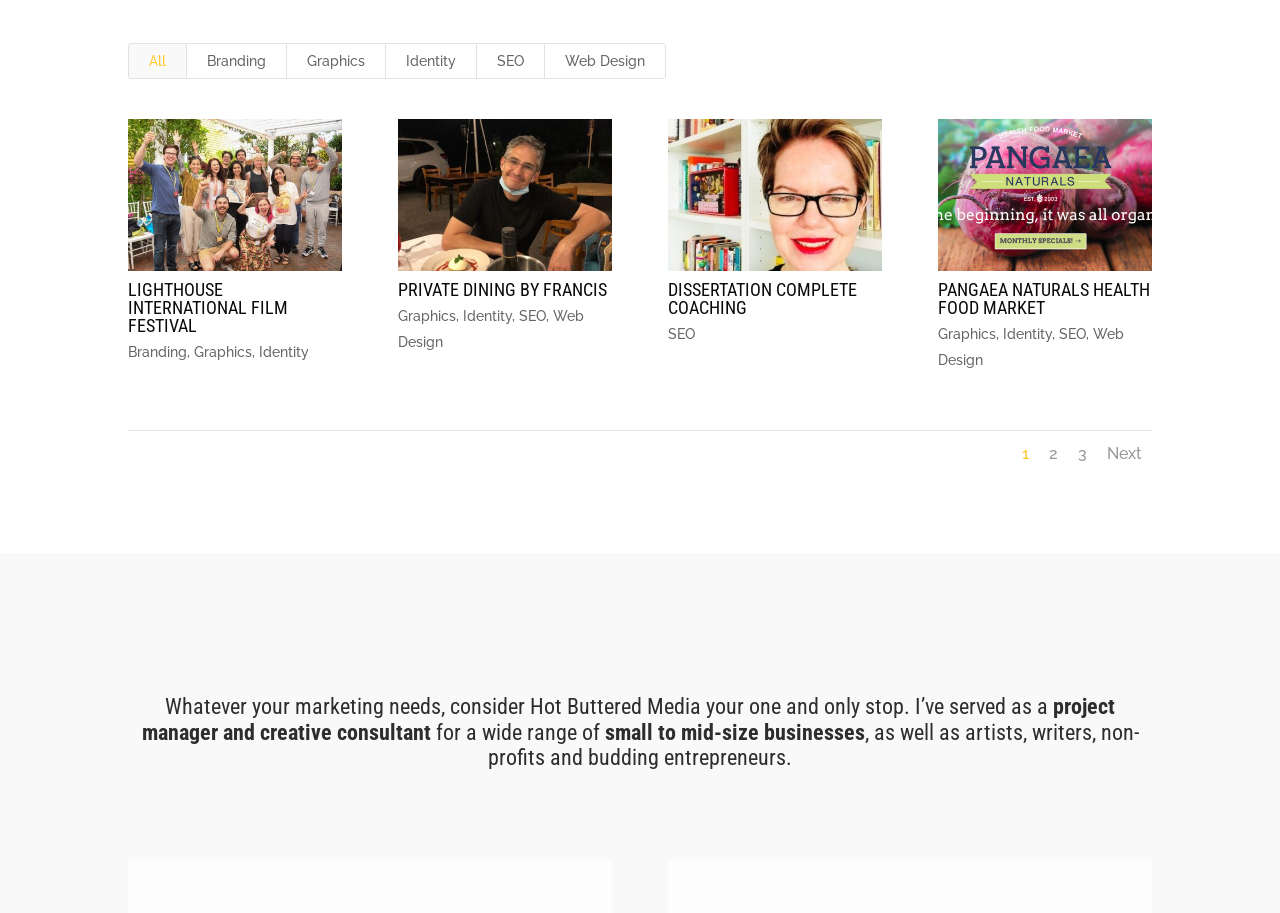How can users navigate to other pages?
Observe the image and answer the question with a one-word or short phrase response.

Using pagination links